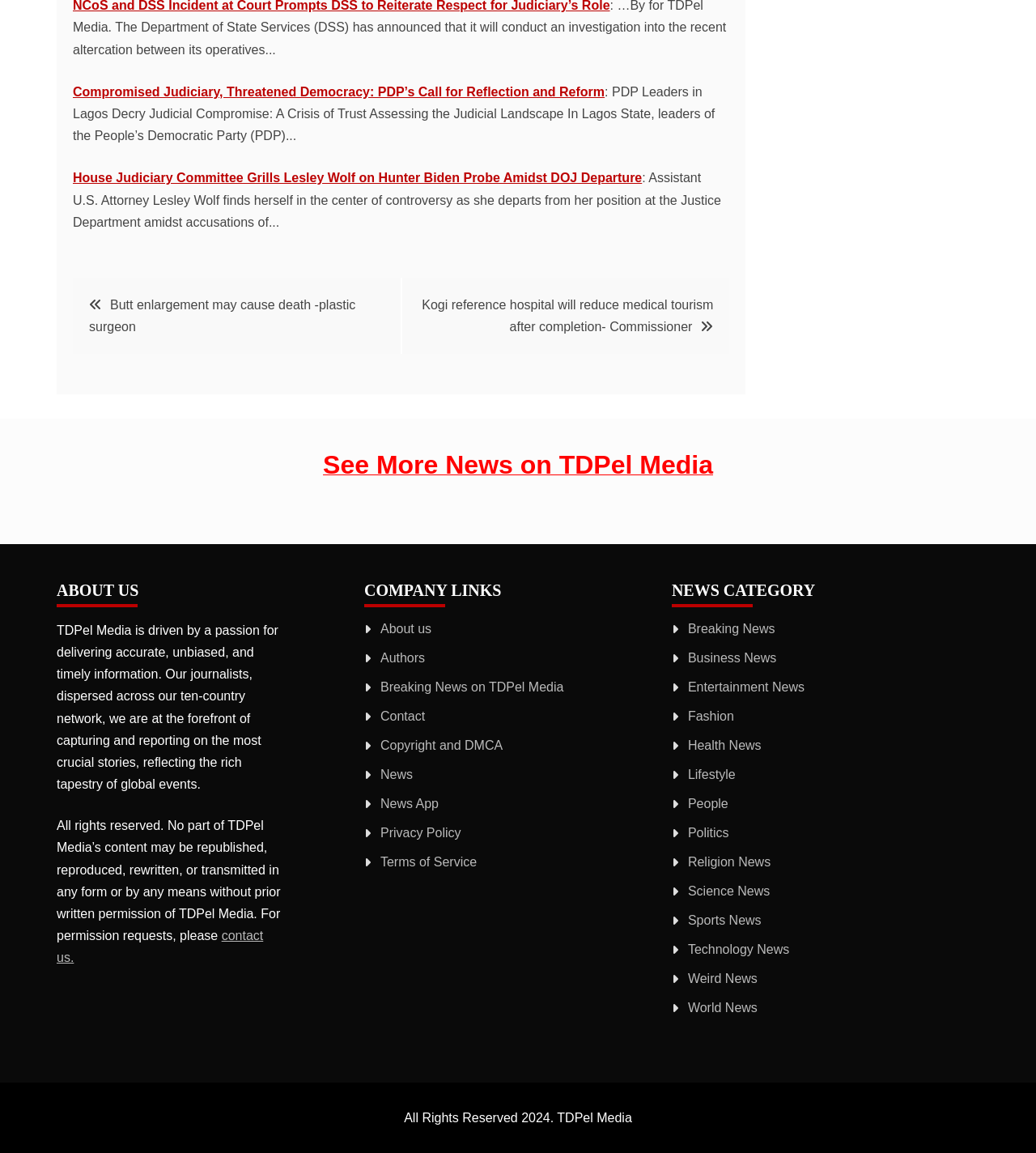How many links are available under the 'COMPANY LINKS' heading?
Look at the screenshot and respond with a single word or phrase.

9